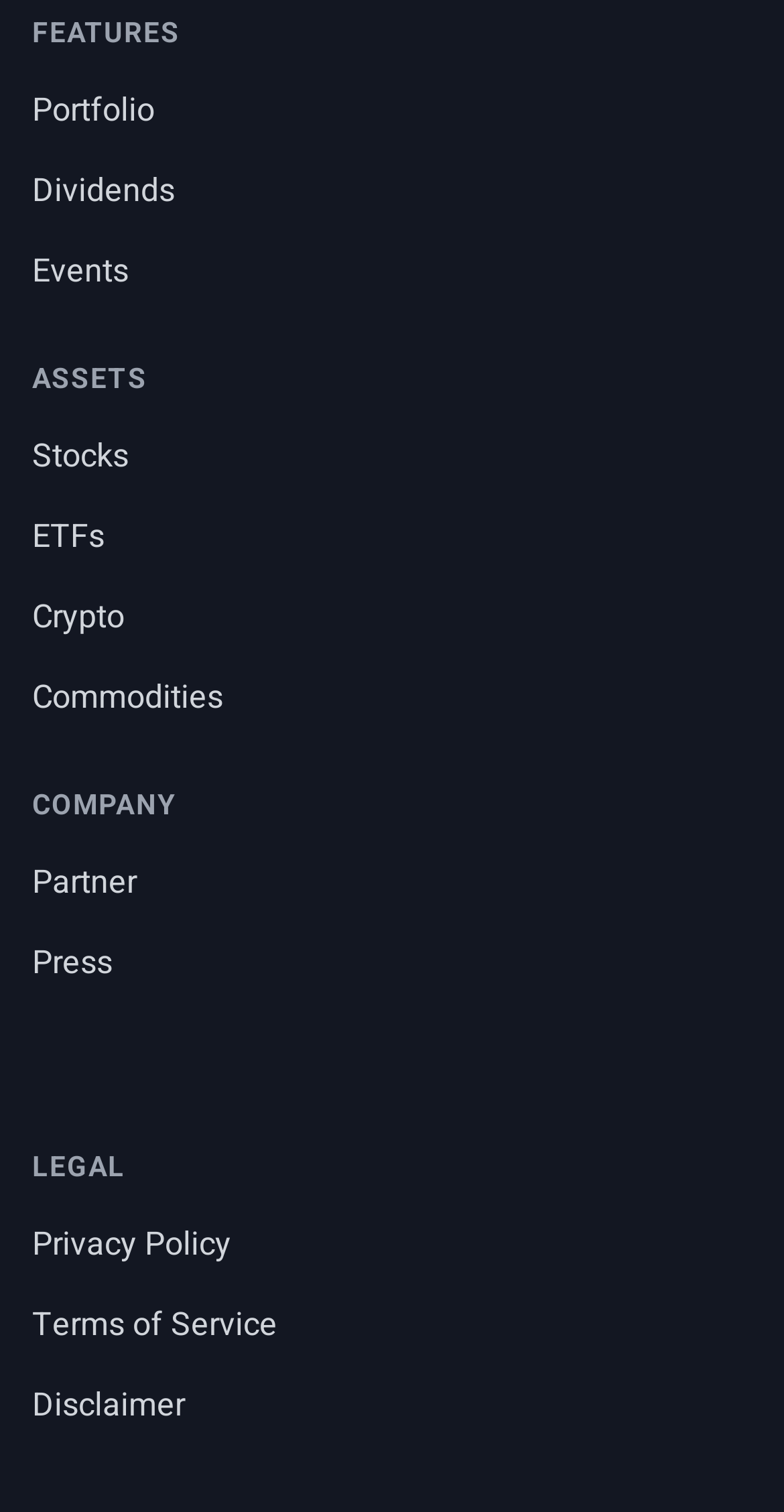Locate the bounding box coordinates of the UI element described by: "ETFs". The bounding box coordinates should consist of four float numbers between 0 and 1, i.e., [left, top, right, bottom].

[0.041, 0.339, 0.133, 0.371]